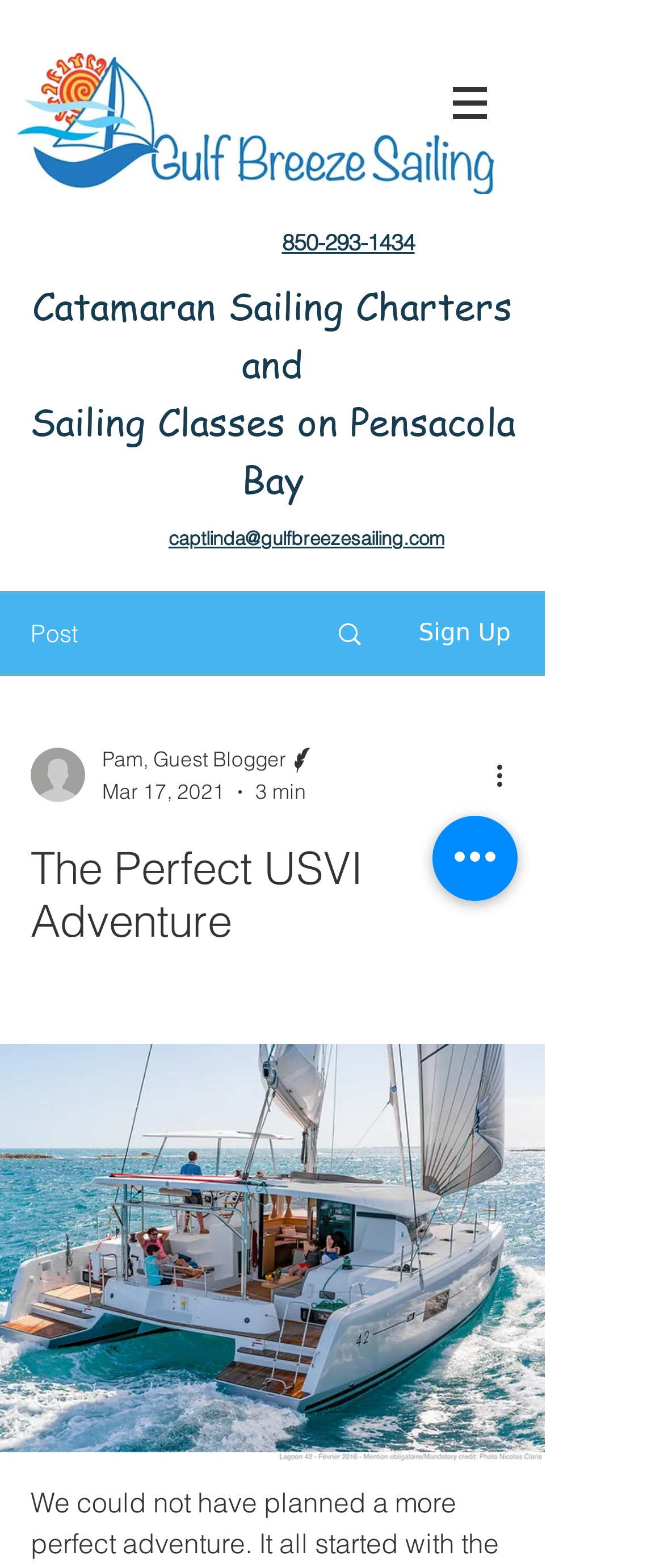What is the email address on the webpage?
Look at the image and respond with a single word or a short phrase.

captlinda@gulfbreezesailing.com